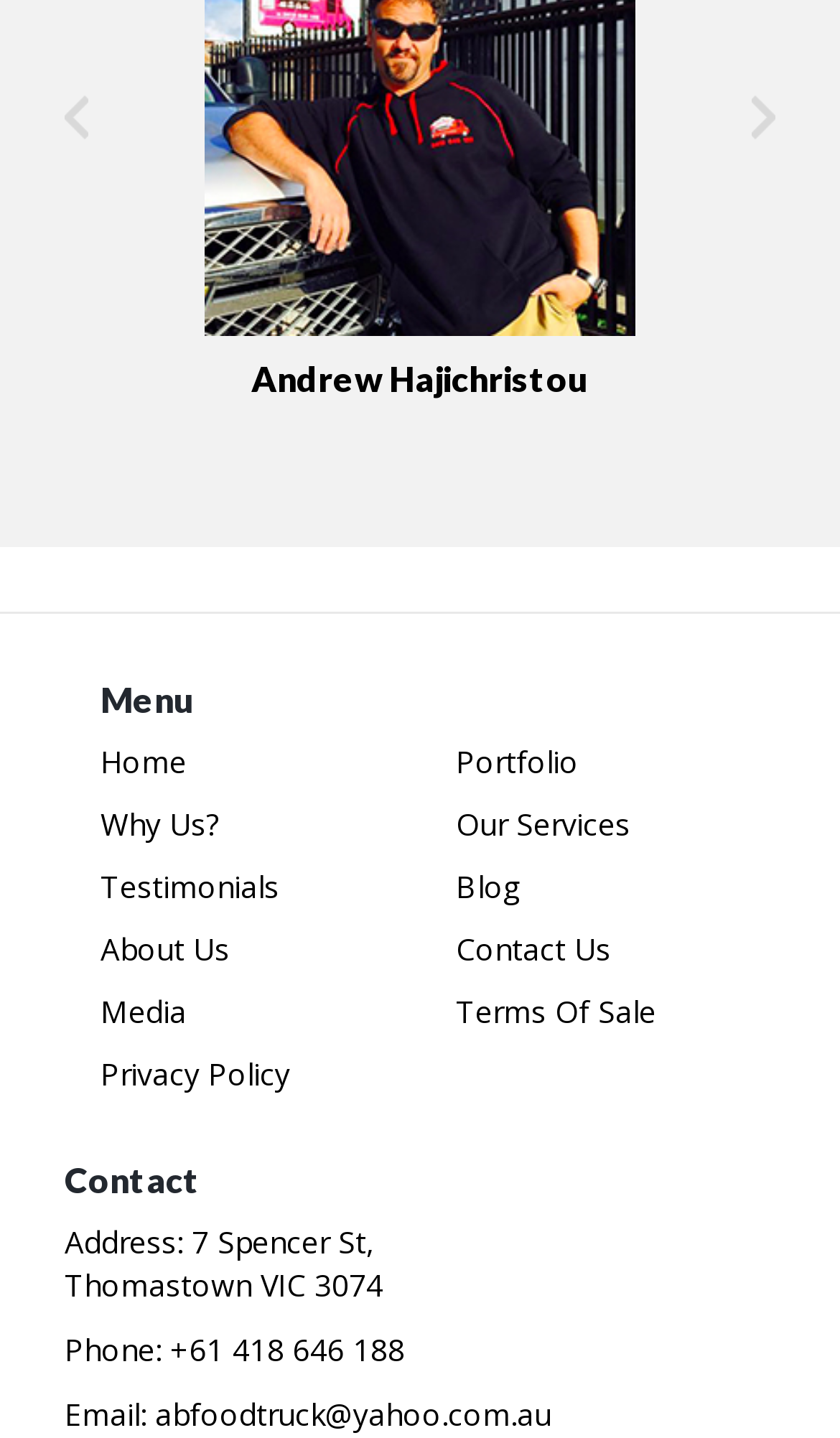Show me the bounding box coordinates of the clickable region to achieve the task as per the instruction: "Chat with the support team".

None